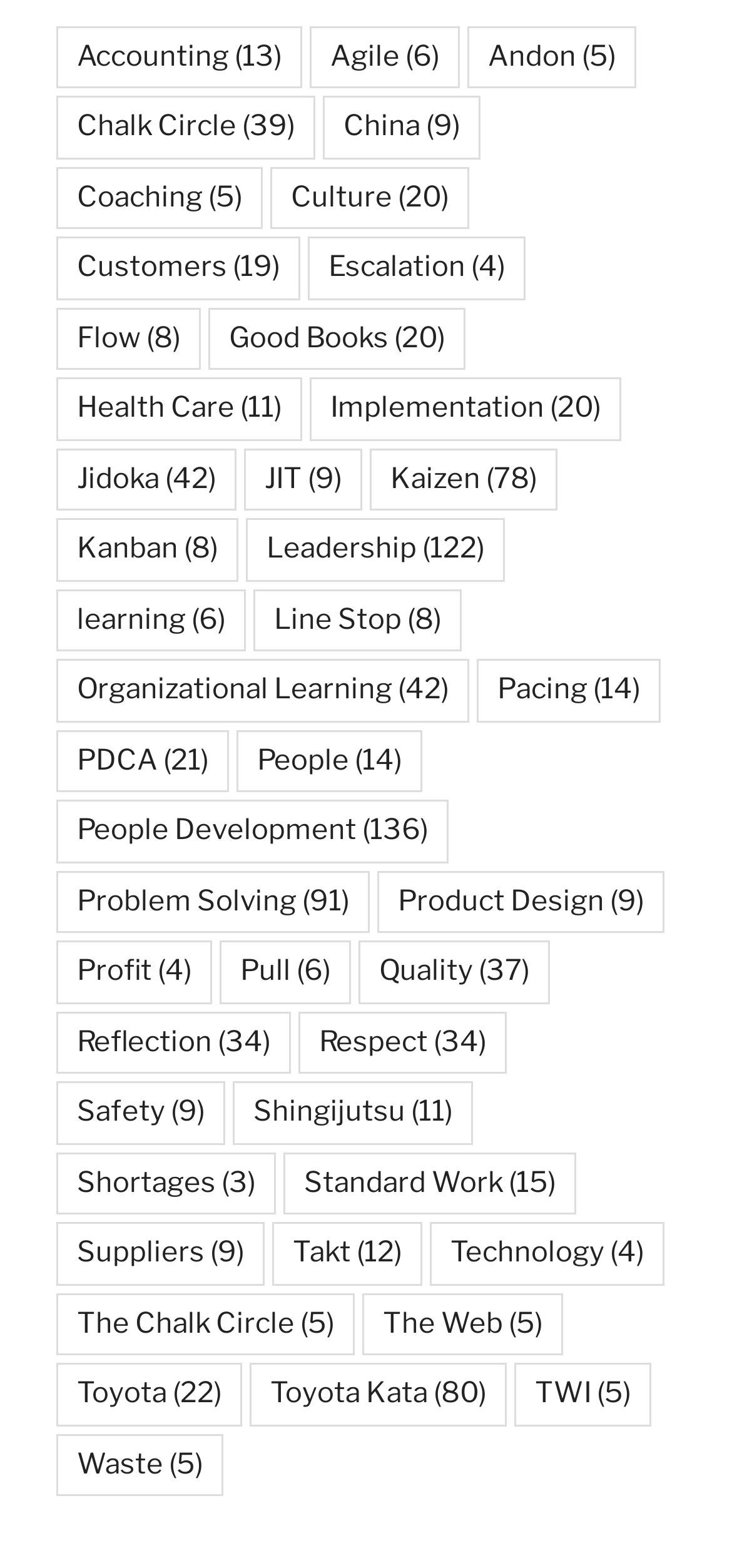Please find the bounding box coordinates of the element that you should click to achieve the following instruction: "Click on 'Accounting'". The coordinates should be presented as four float numbers between 0 and 1: [left, top, right, bottom].

[0.077, 0.017, 0.413, 0.057]